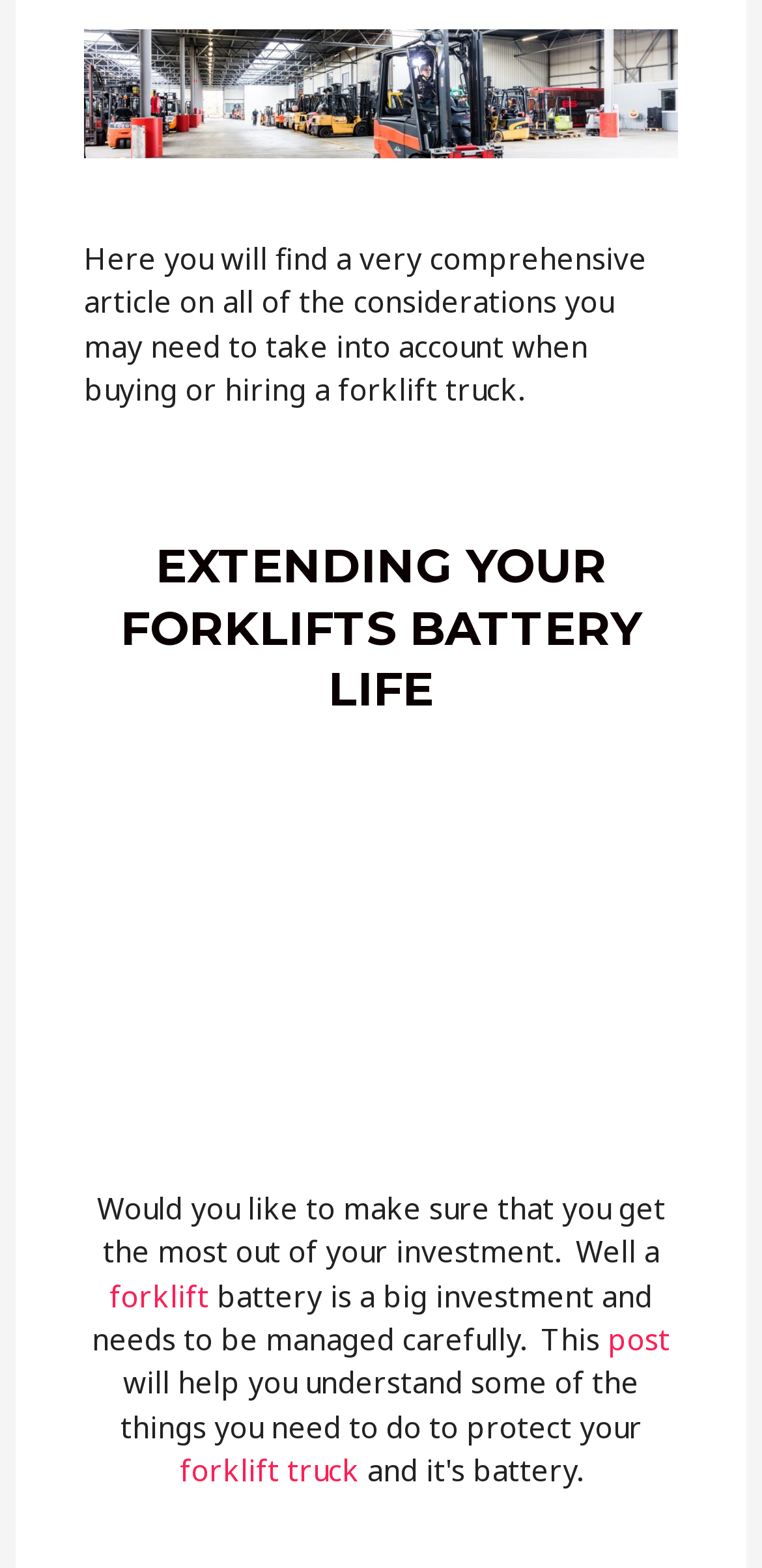Determine the bounding box for the described HTML element: "forklift". Ensure the coordinates are four float numbers between 0 and 1 in the format [left, top, right, bottom].

[0.144, 0.813, 0.274, 0.838]